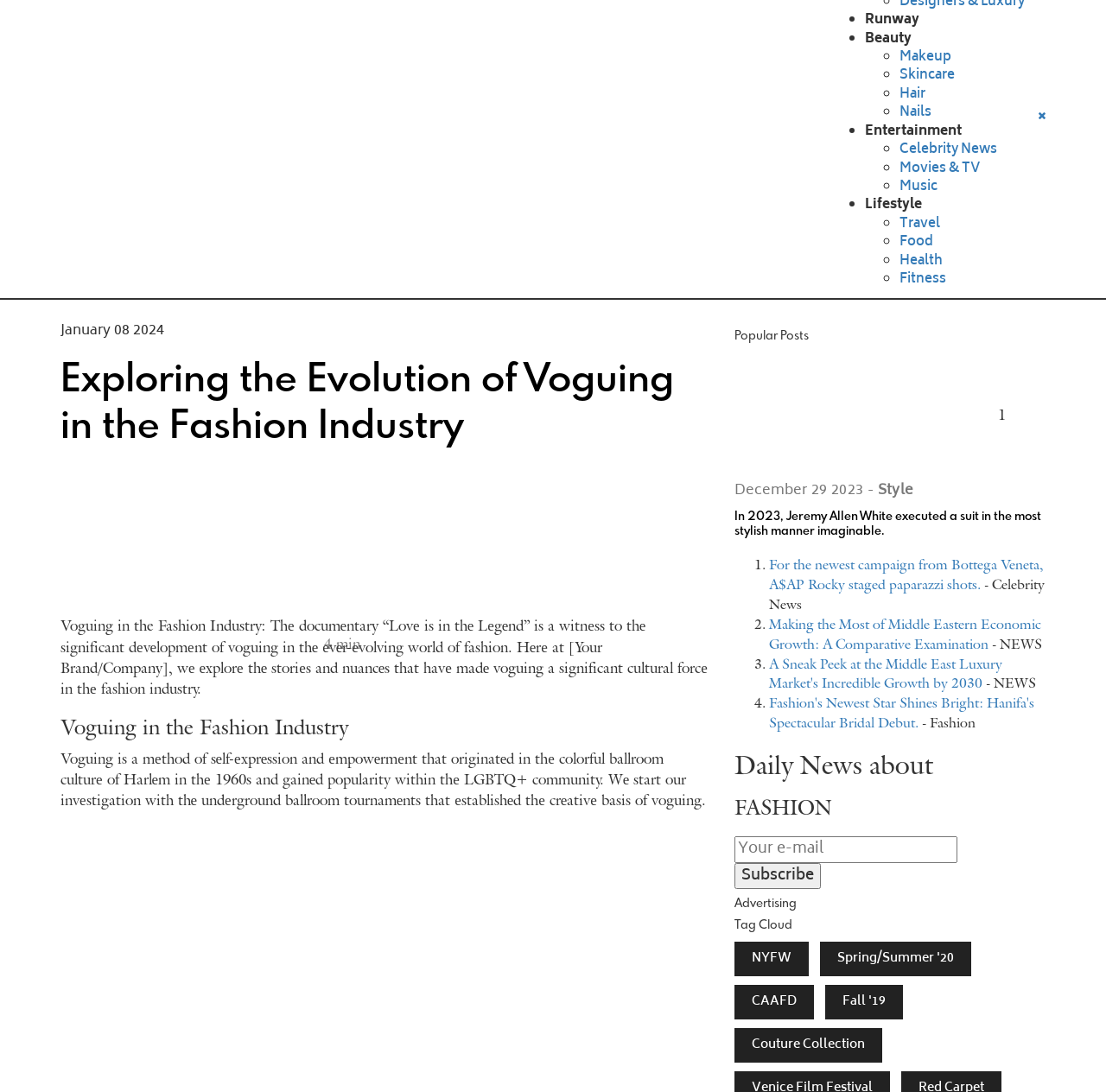Find and indicate the bounding box coordinates of the region you should select to follow the given instruction: "View the 'Popular Posts'".

[0.664, 0.302, 0.945, 0.314]